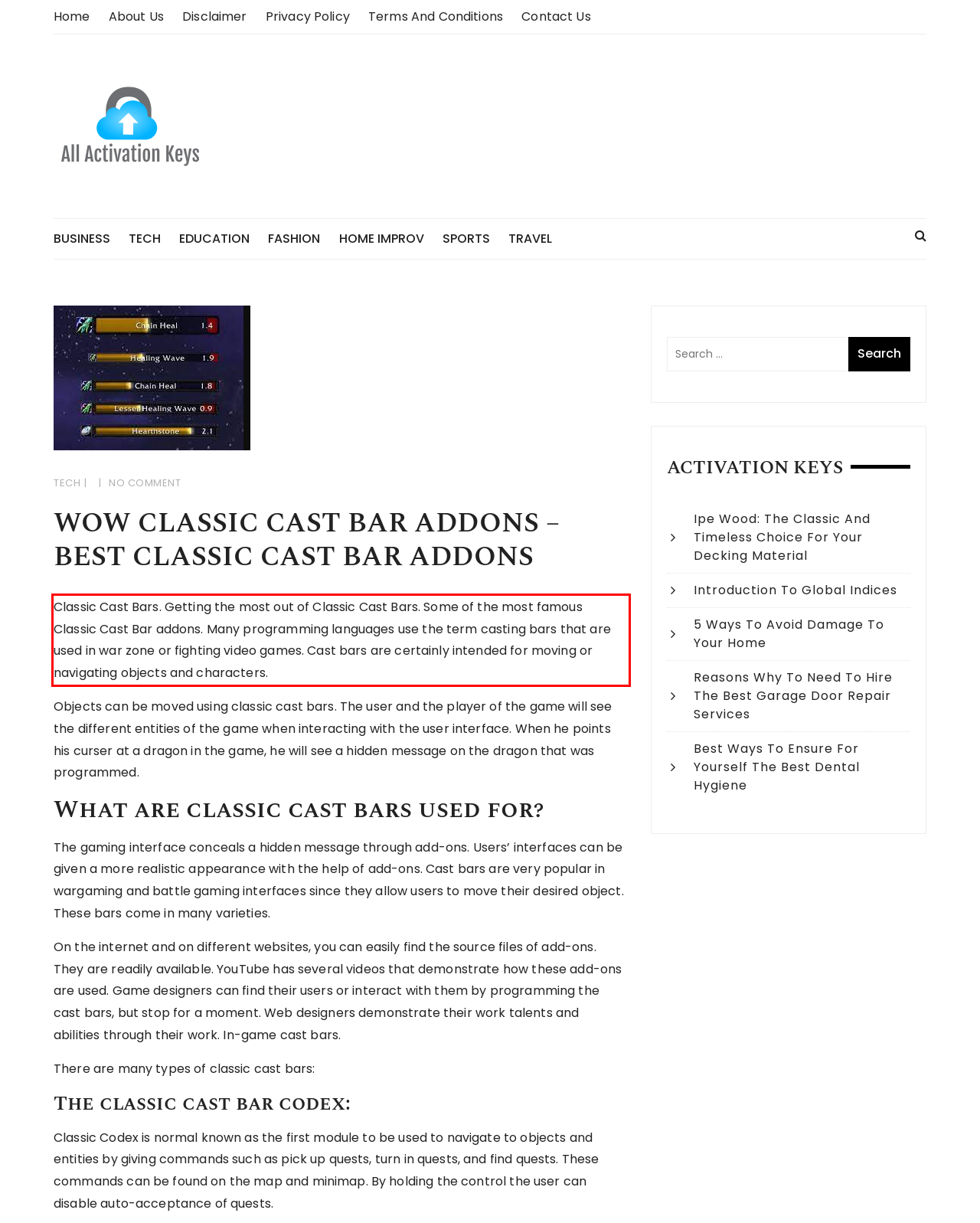Examine the screenshot of the webpage, locate the red bounding box, and generate the text contained within it.

Classic Cast Bars. Getting the most out of Classic Cast Bars. Some of the most famous Classic Cast Bar addons. Many programming languages use the term casting bars that are used in war zone or fighting video games. Cast bars are certainly intended for moving or navigating objects and characters.